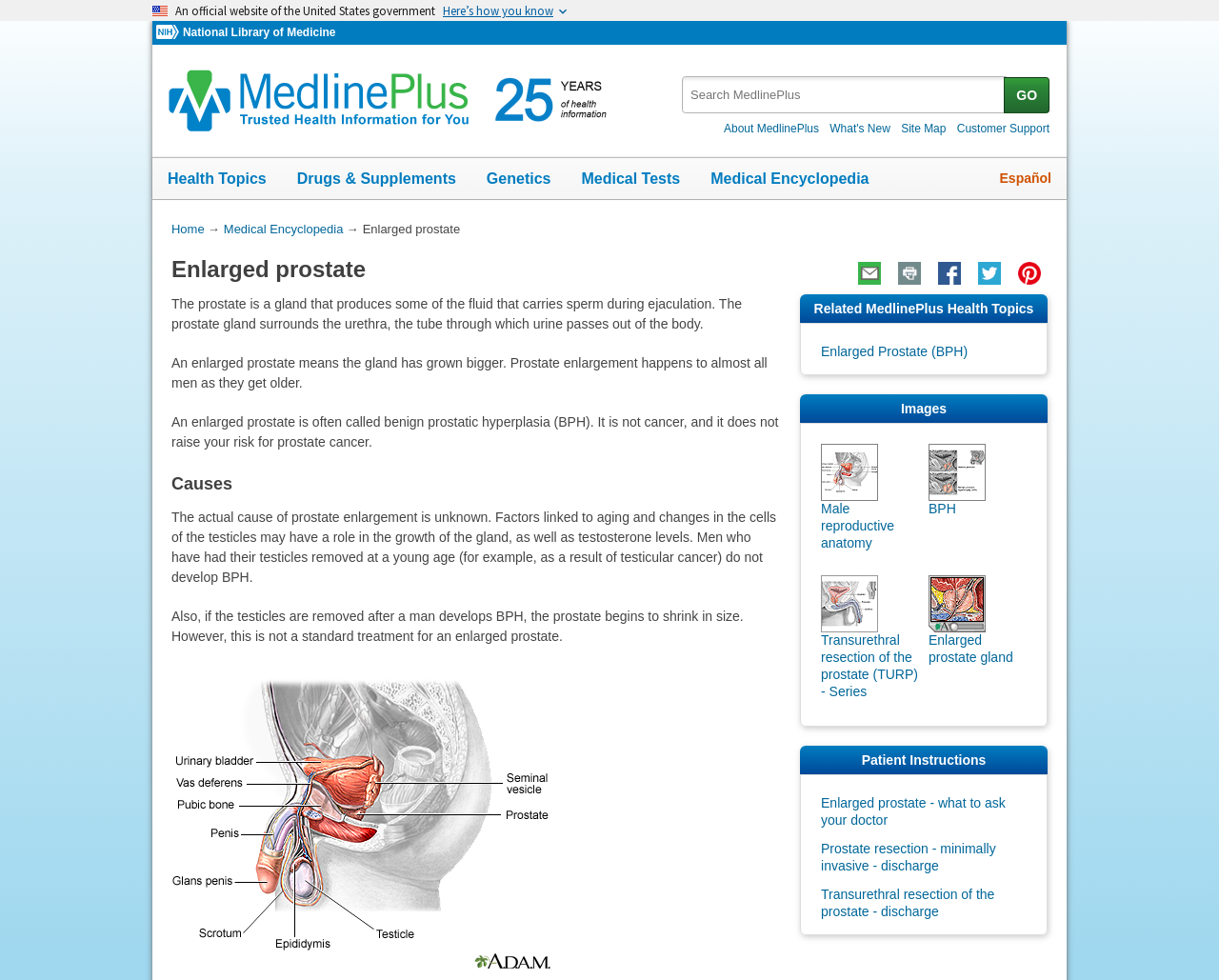Determine the bounding box coordinates of the area to click in order to meet this instruction: "Print the page".

[0.732, 0.263, 0.761, 0.294]